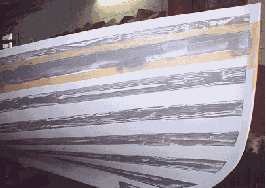Where is the boat being constructed?
Refer to the image and provide a detailed answer to the question.

The background of the image appears to be a workshop, which provides context that emphasizes the craftsmanship and labor involved in marine construction, suggesting that the boat is being constructed in a practical workspace.